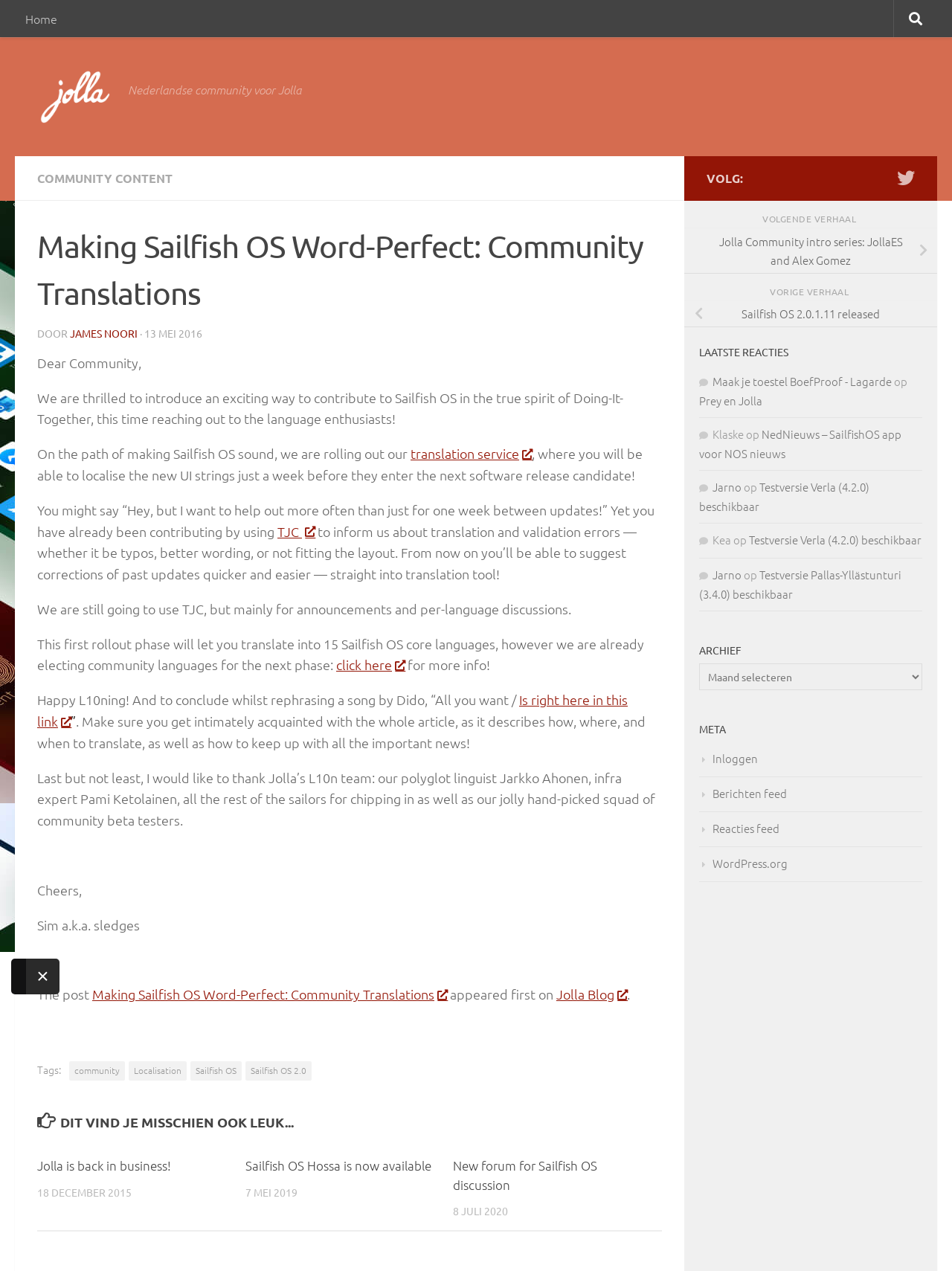Could you find the bounding box coordinates of the clickable area to complete this instruction: "Follow Jolla NL on Twitter"?

[0.942, 0.133, 0.961, 0.147]